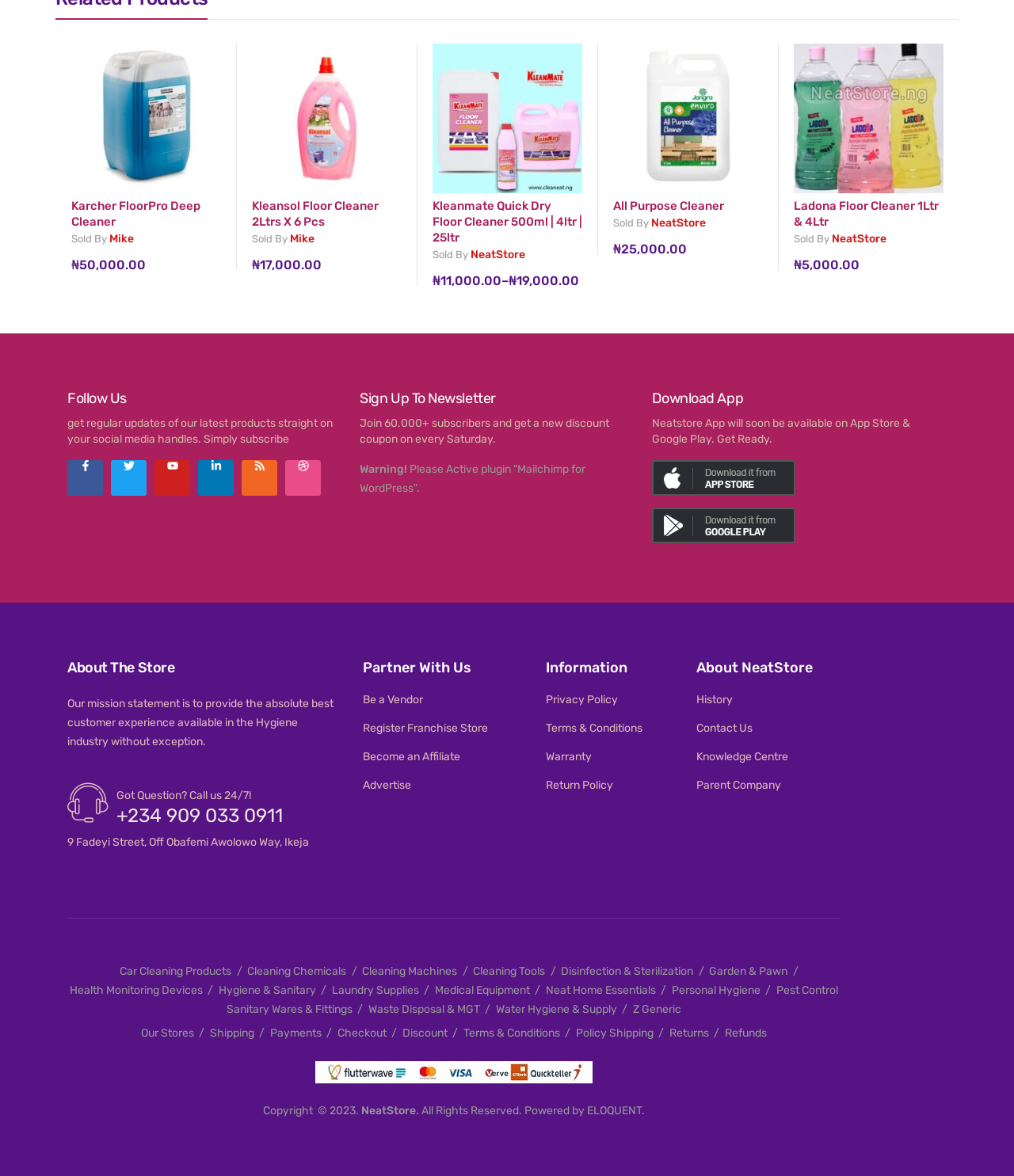Examine the image and give a thorough answer to the following question:
What is the expected availability of Neatstore App?

According to the webpage, the Neatstore App will soon be available on App Store and Google Play, as mentioned in the 'Download App' section.